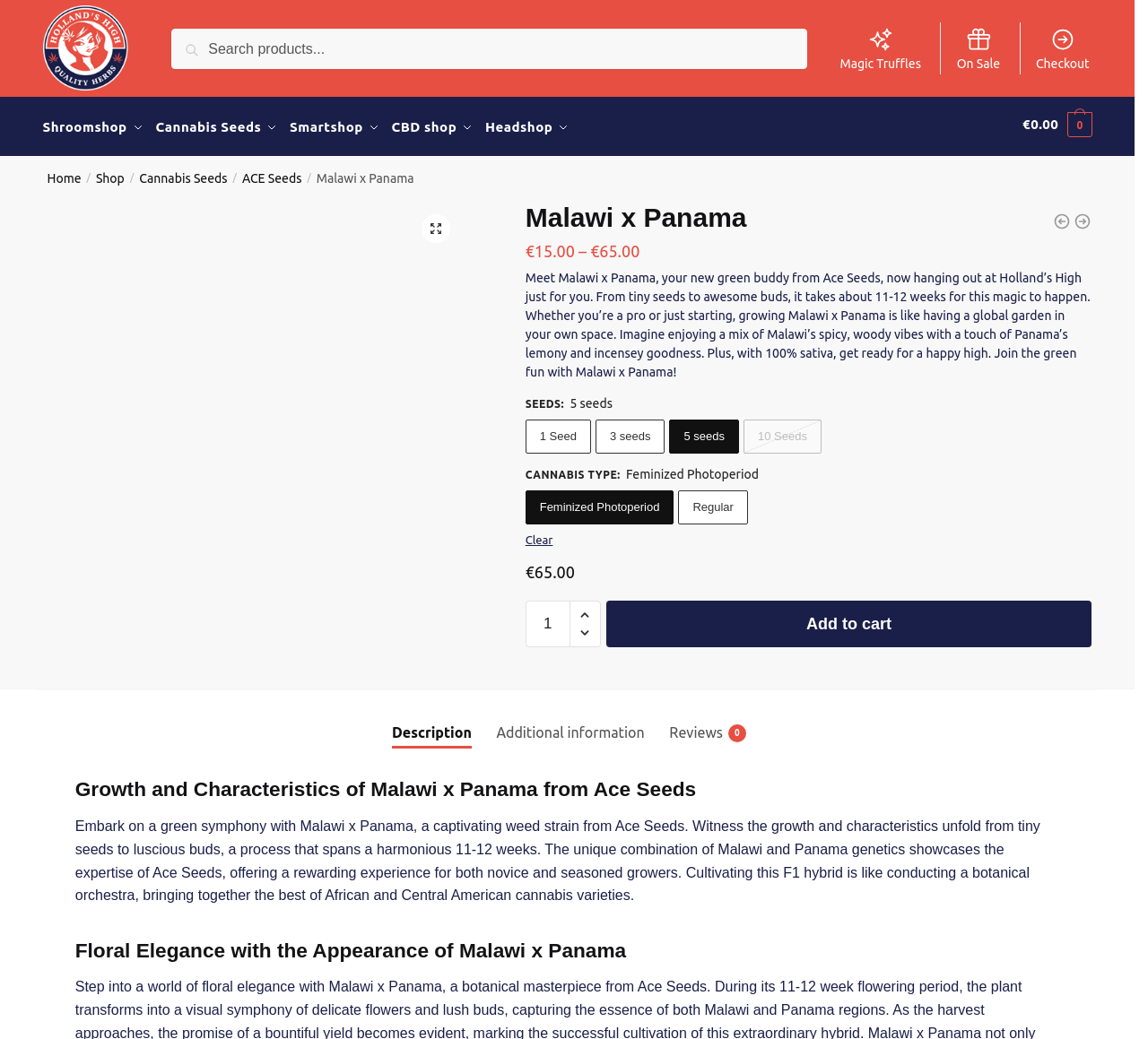How many reviews are there for this product?
Respond to the question with a well-detailed and thorough answer.

I found the answer by looking at the tab list on the webpage, which shows 'Reviews 0' as one of the tabs. This indicates that there are currently 0 reviews for this product.